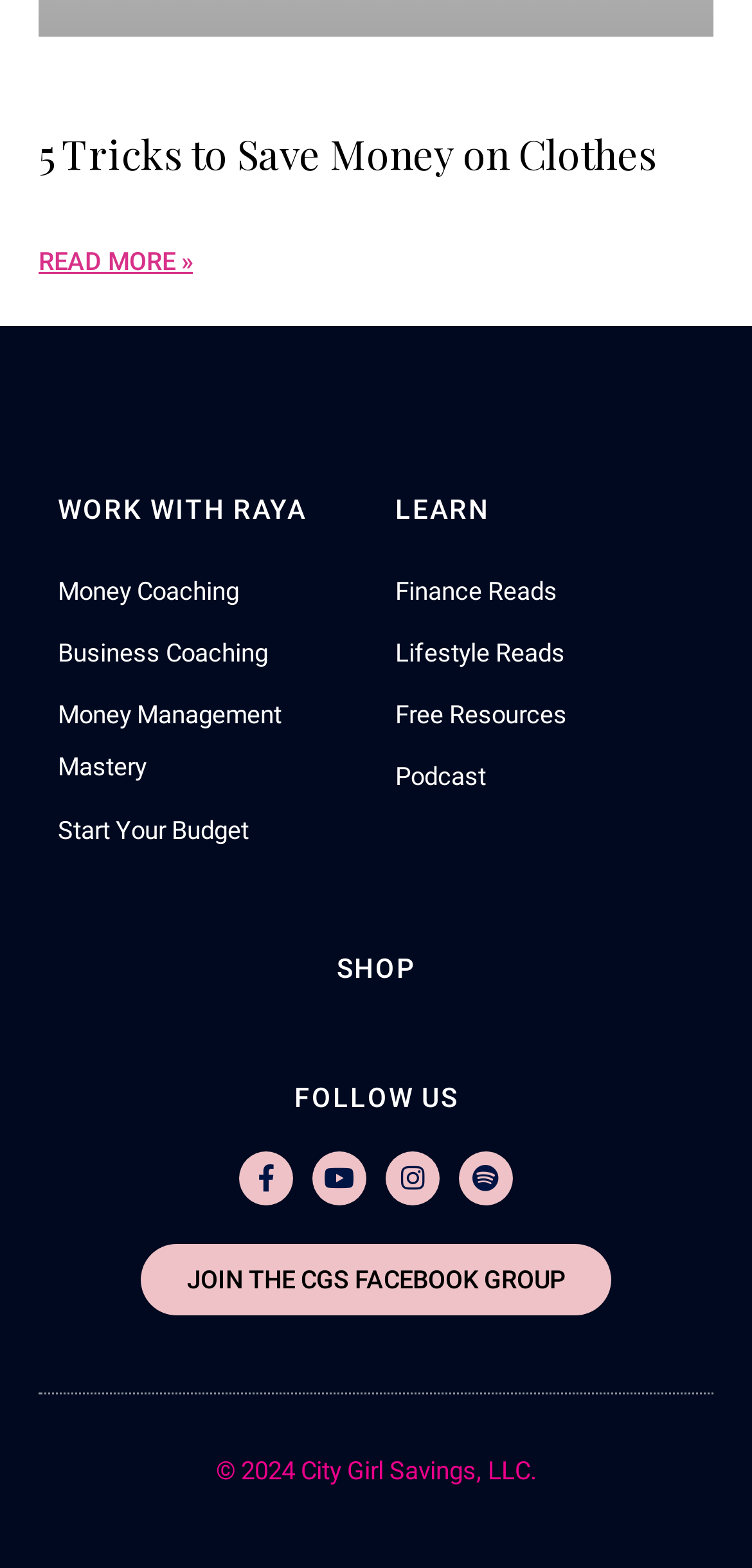Given the following UI element description: "Start Your Budget", find the bounding box coordinates in the webpage screenshot.

[0.077, 0.512, 0.474, 0.546]